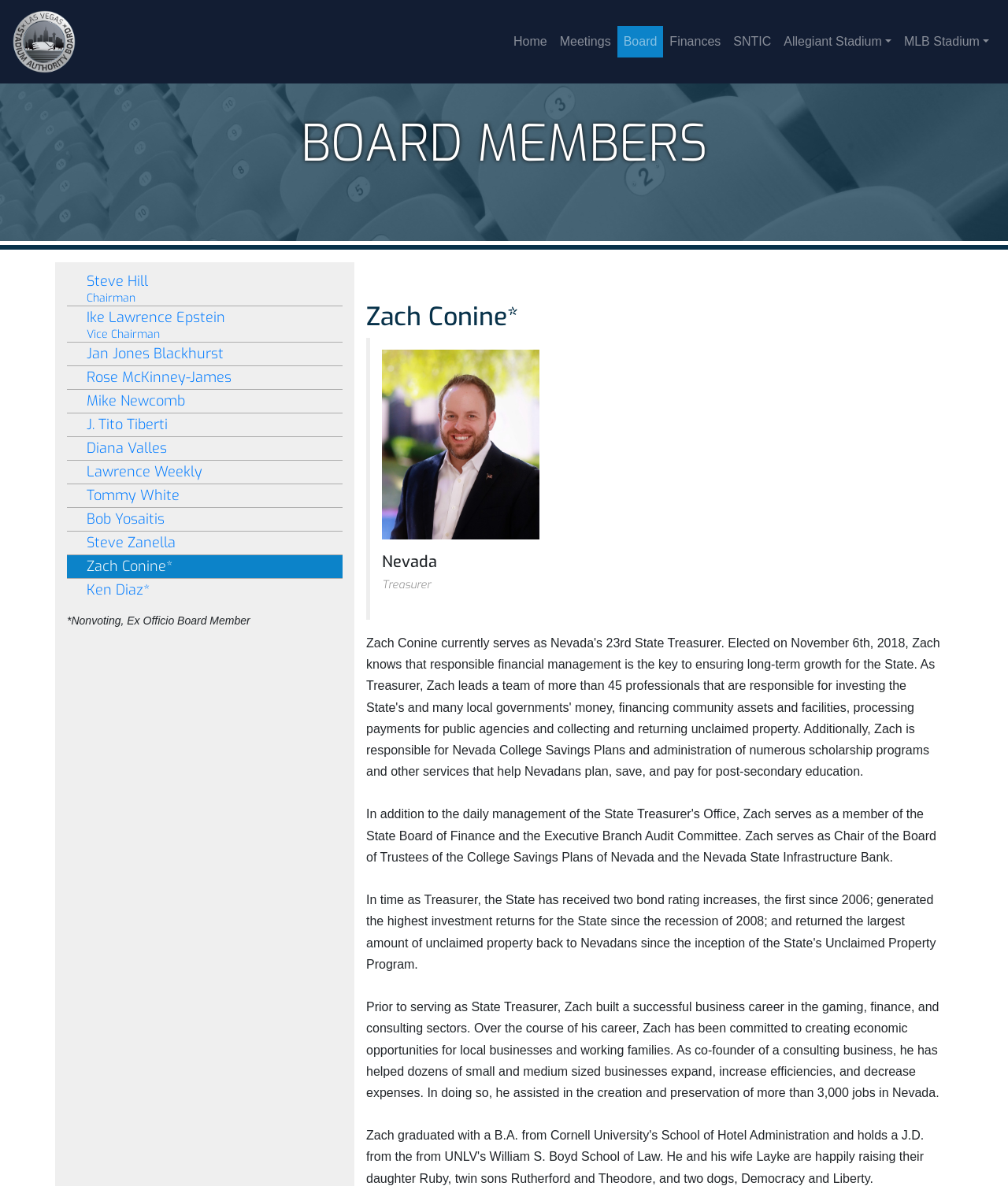Produce an extensive caption that describes everything on the webpage.

The webpage is about the Board Members of the Las Vegas Stadium Authority. At the top left, there is a link to the Las Vegas Stadium Authority, accompanied by an image with the same name. 

On the top navigation bar, there are several links, including "Home", "Meetings", "Board", "Finances", "SNTIC", and two buttons with dropdown menus, "Allegiant Stadium" and "MLB Stadium". 

Below the navigation bar, there is a heading "BOARD MEMBERS" in a large font. Underneath, there is a horizontal separator line. 

The main content of the page is a list of board members, each represented by a link with their name and title. The list includes Steve Hill, Ike Lawrence Epstein, Jan Jones Blackhurst, and several others. 

On the right side of the page, there is a section dedicated to one of the board members, Zach Conine. This section includes a heading with his name, a blockquote with an image, and some text describing his background and career. The text explains that Zach Conine is the Nevada Treasurer and has a successful business career in the gaming, finance, and consulting sectors.